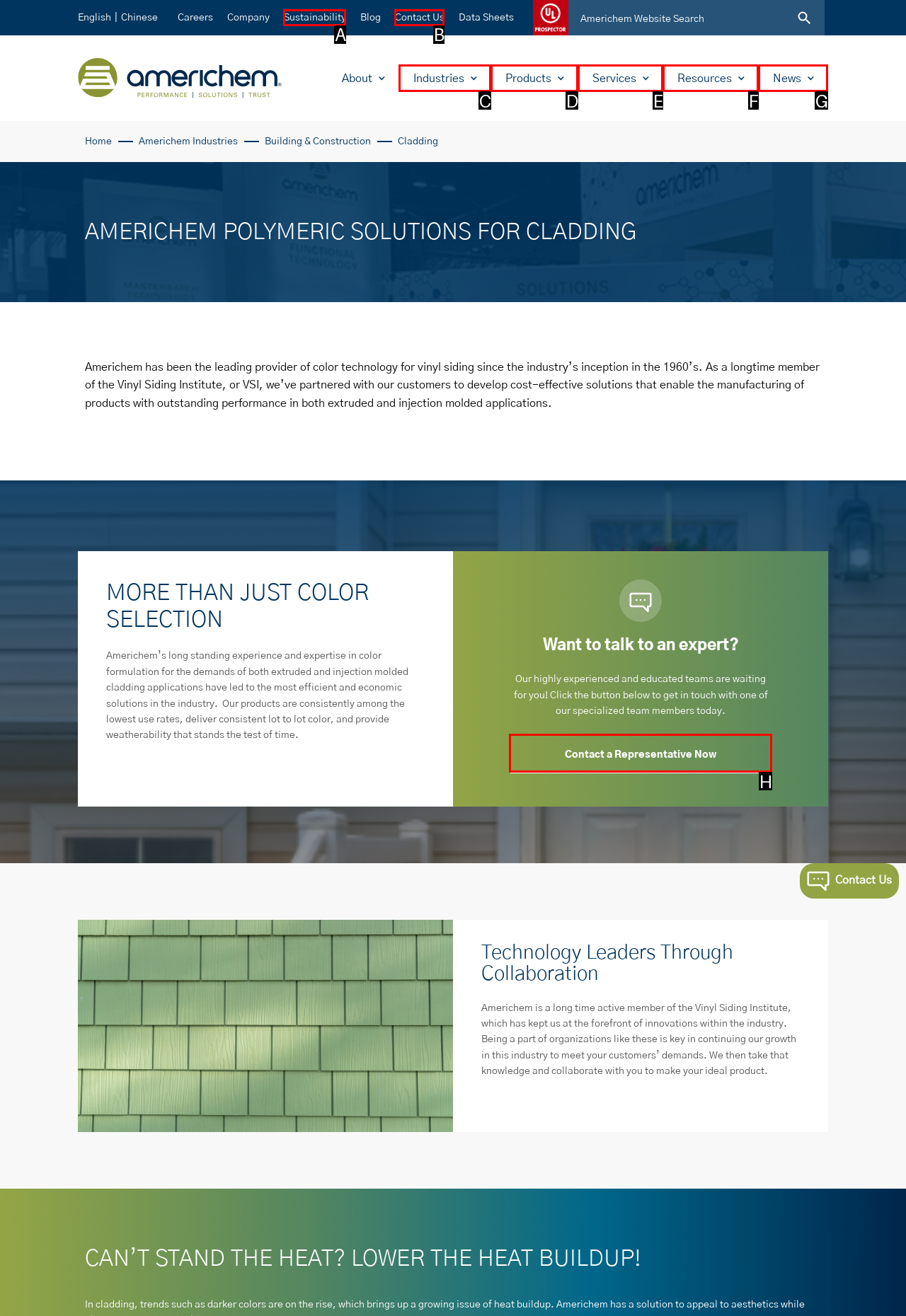Indicate which HTML element you need to click to complete the task: Contact a representative now. Provide the letter of the selected option directly.

H